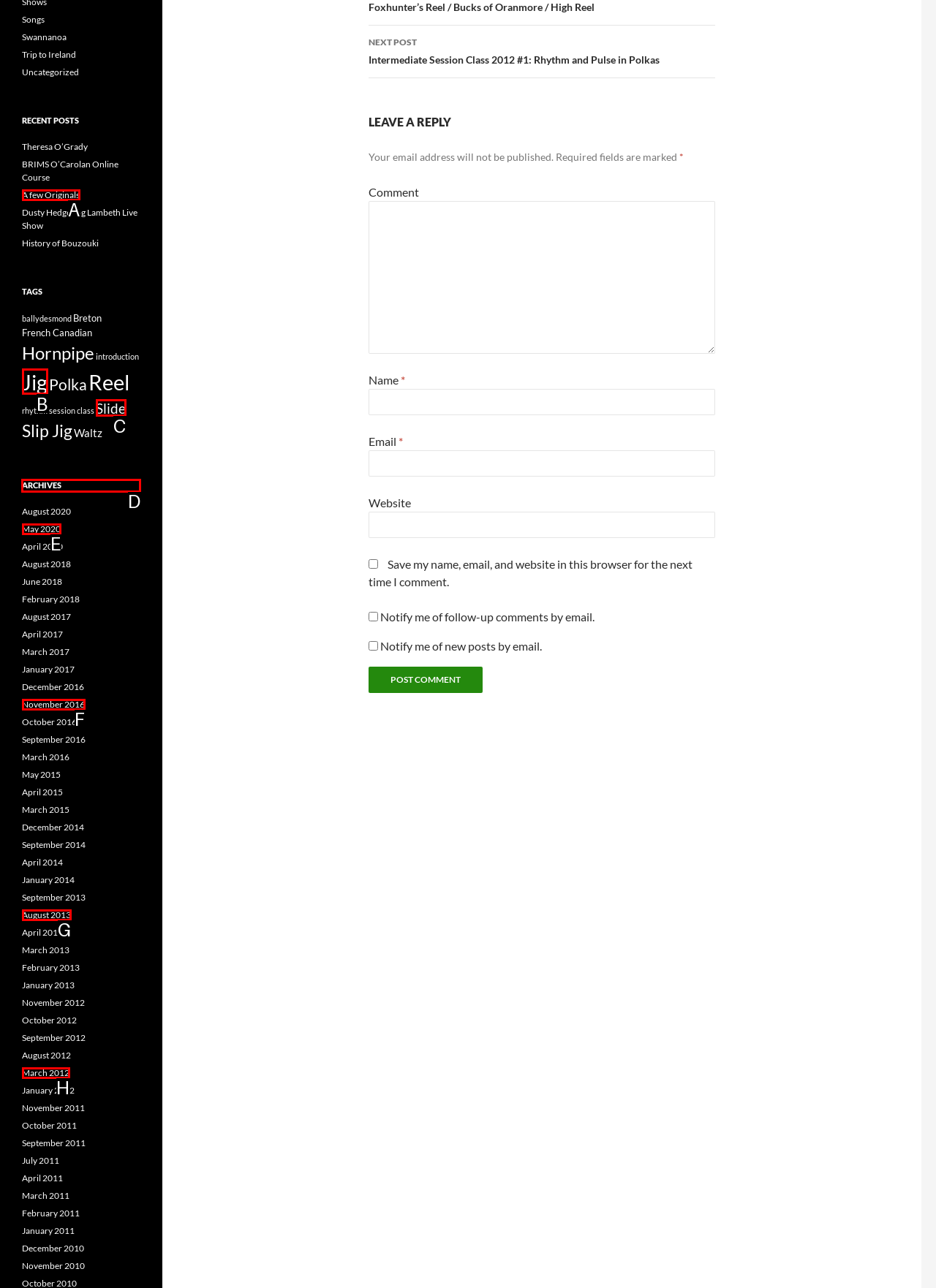Select the appropriate HTML element that needs to be clicked to execute the following task: Toggle the table of content. Respond with the letter of the option.

None